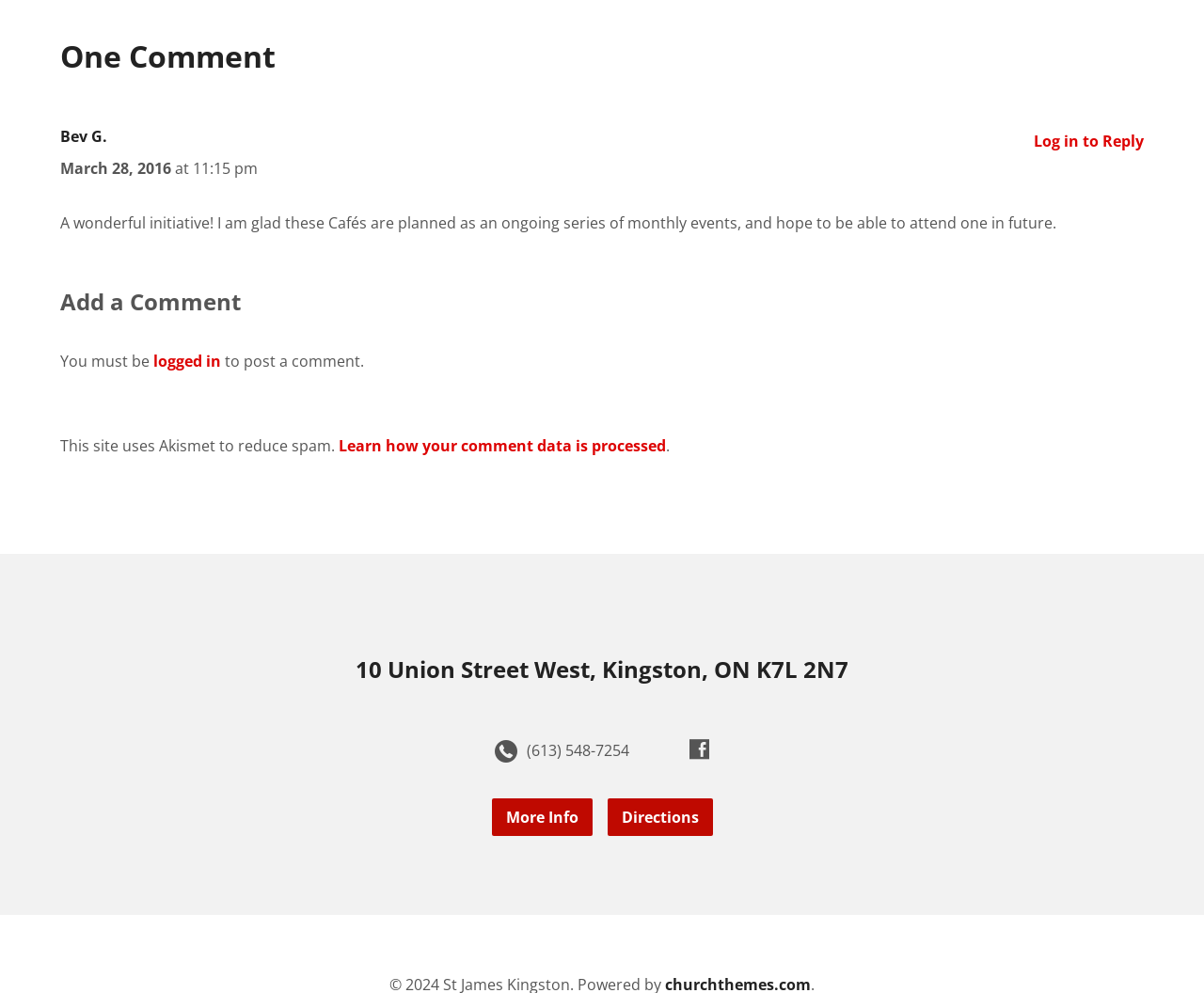What is the phone number of the location mentioned?
From the image, provide a succinct answer in one word or a short phrase.

(613) 548-7254